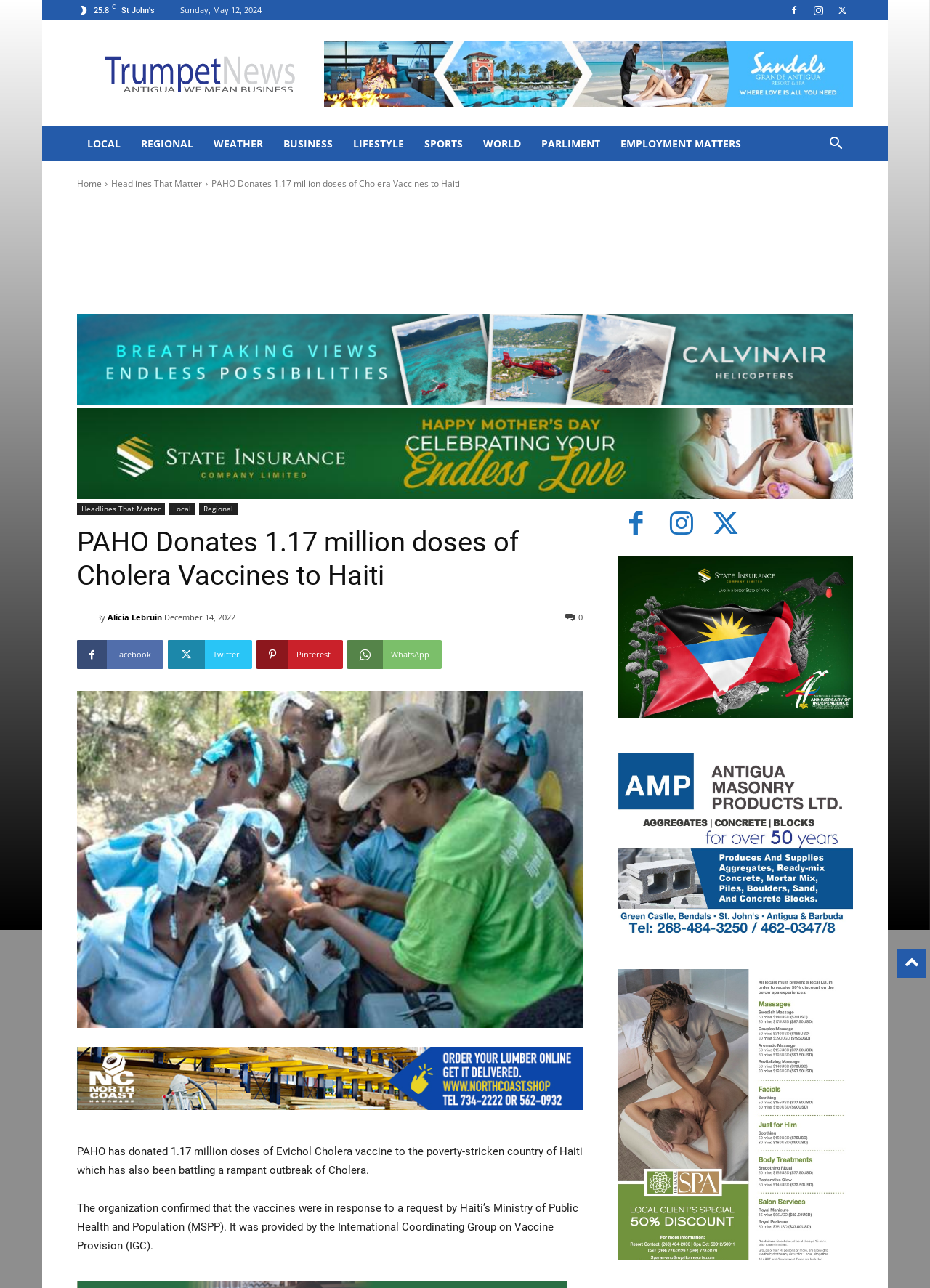Determine the bounding box coordinates of the UI element described by: "parent_node: By title="Alicia Lebruin"".

[0.083, 0.474, 0.103, 0.485]